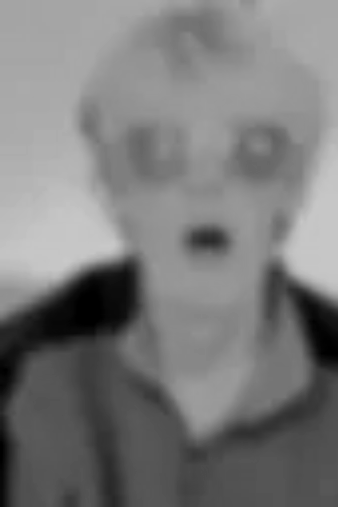Describe the important features and context of the image with as much detail as possible.

The image portrays a striking black-and-white portrait of a person with light-colored hair, wearing round glasses. Their expression appears dynamic, suggesting surprise or curiosity. The blurred background contrasts with the clarity of their facial features, creating a sense of depth and focus on the subject. This image accompanies a text discussing various talented artists, highlighting the creative community in North Carolina, including Sabrina Hurtado, a Venezuelan portrait photographer and painter, emphasizing the strength of artistic voices in the area.